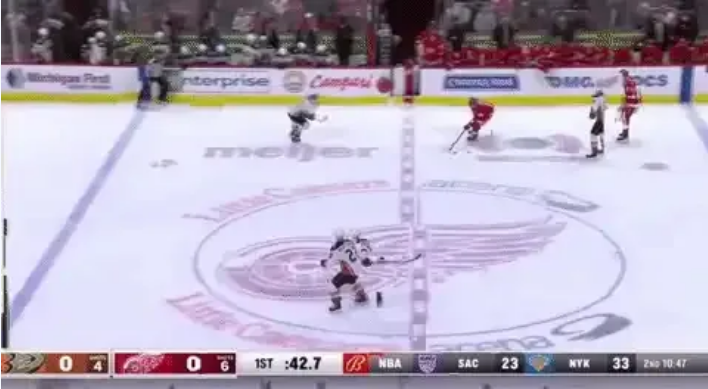Offer a detailed explanation of what is depicted in the image.

The image captures a moment from an ice hockey game, showcasing an intense play between two teams. On the ice, a player in a light-colored jersey is maneuvering the puck, attempting to create a speed differential against an opponent. The opposing player in a red jersey is positioned to challenge this move, highlighting the strategic nature of the sport.

In the background, team benches and supporters are visible, adding to the atmosphere of the event. The scoreboard indicates that the game is in the first period, with just under 43 seconds remaining. The score shows a competitive landscape, with both teams yet to score, signifying the early stages of an important match. This image perfectly exemplifies the dynamic movements and tactics involved in ice hockey, particularly the importance of speed in creating opportunities on the ice.